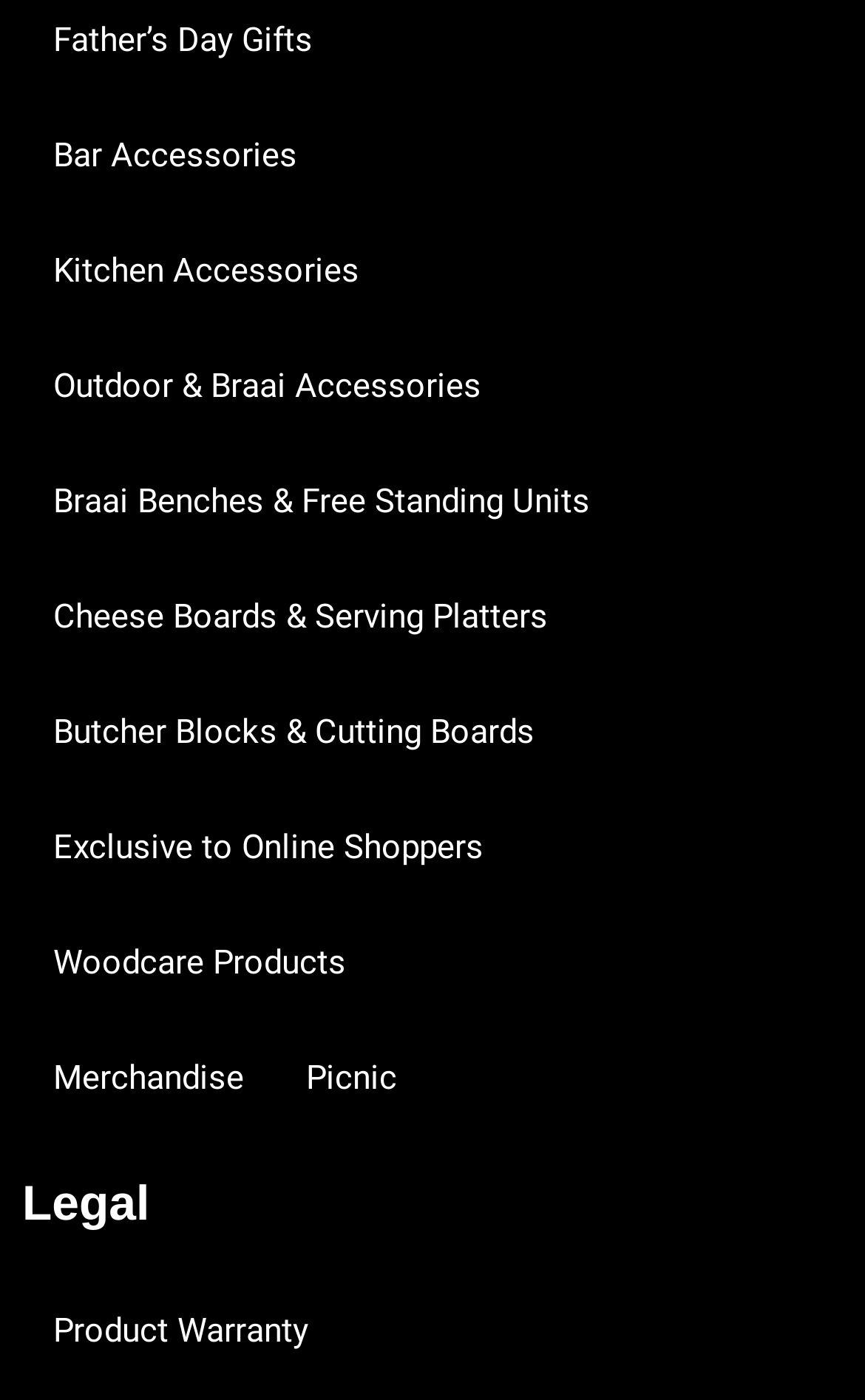Please mark the bounding box coordinates of the area that should be clicked to carry out the instruction: "Explore Outdoor & Braai Accessories".

[0.026, 0.235, 0.592, 0.317]